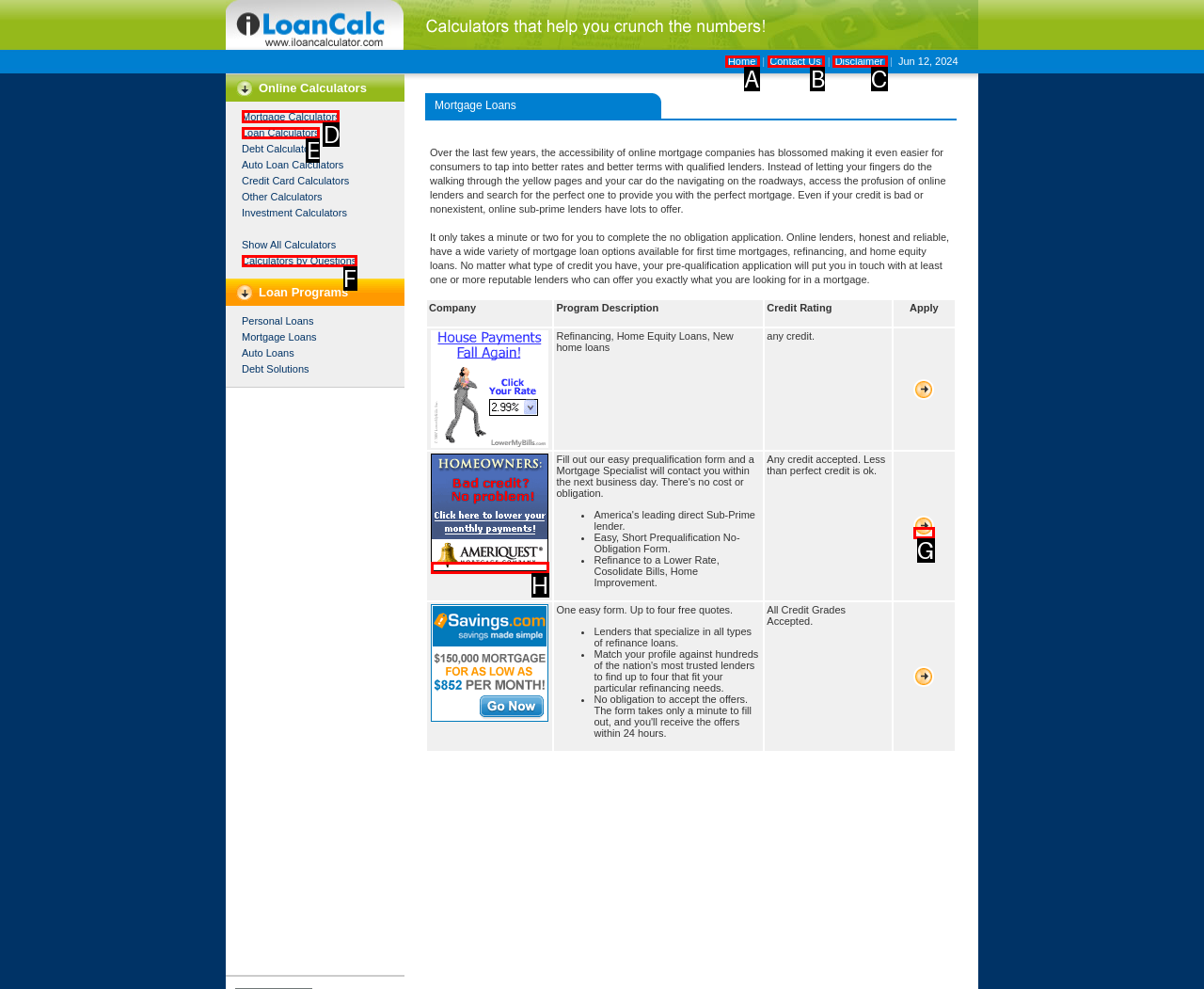Determine which HTML element should be clicked to carry out the following task: Click on Mortgage Calculators Respond with the letter of the appropriate option.

D